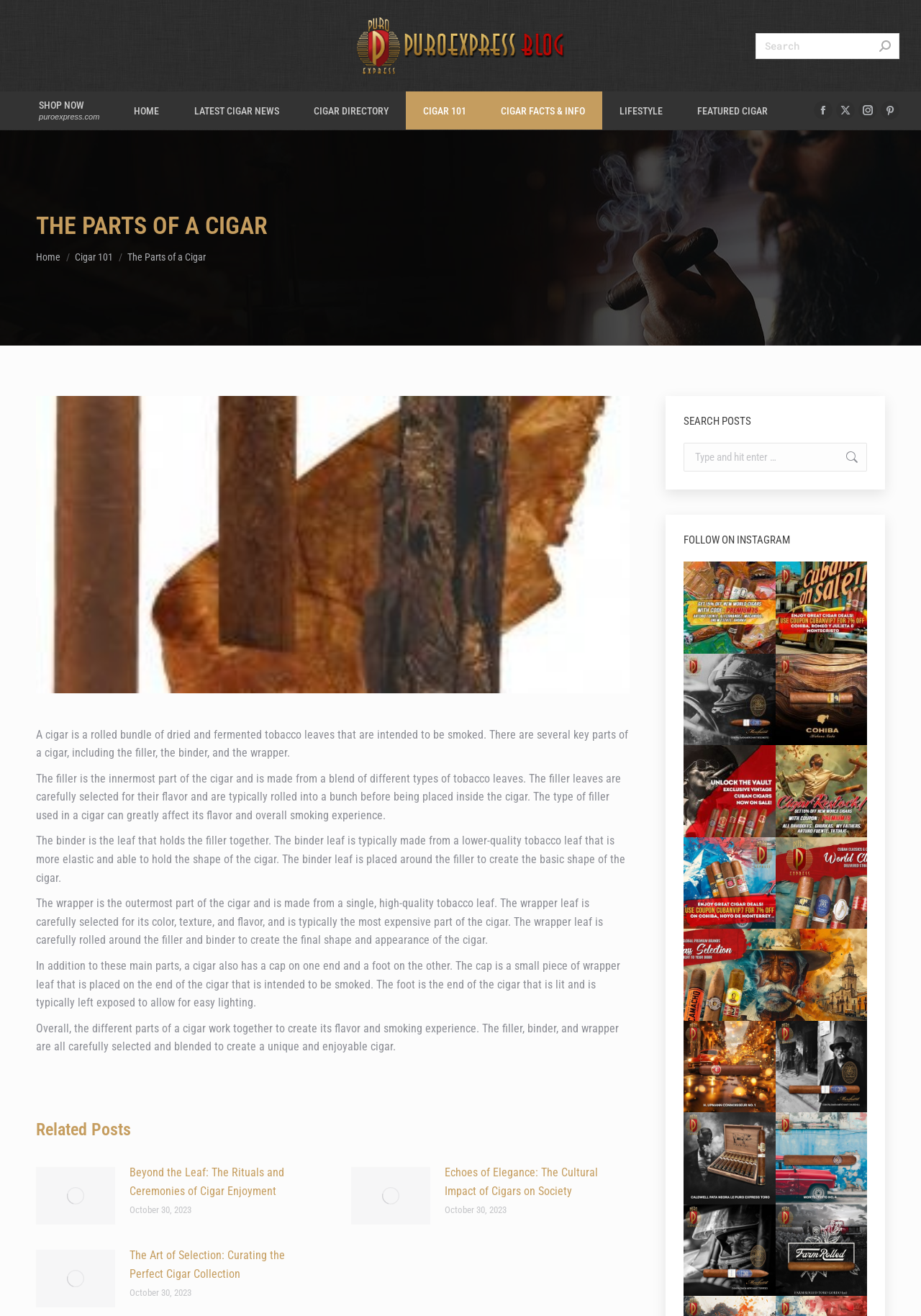Please specify the bounding box coordinates of the clickable region necessary for completing the following instruction: "Explore related posts". The coordinates must consist of four float numbers between 0 and 1, i.e., [left, top, right, bottom].

[0.039, 0.884, 0.342, 0.933]